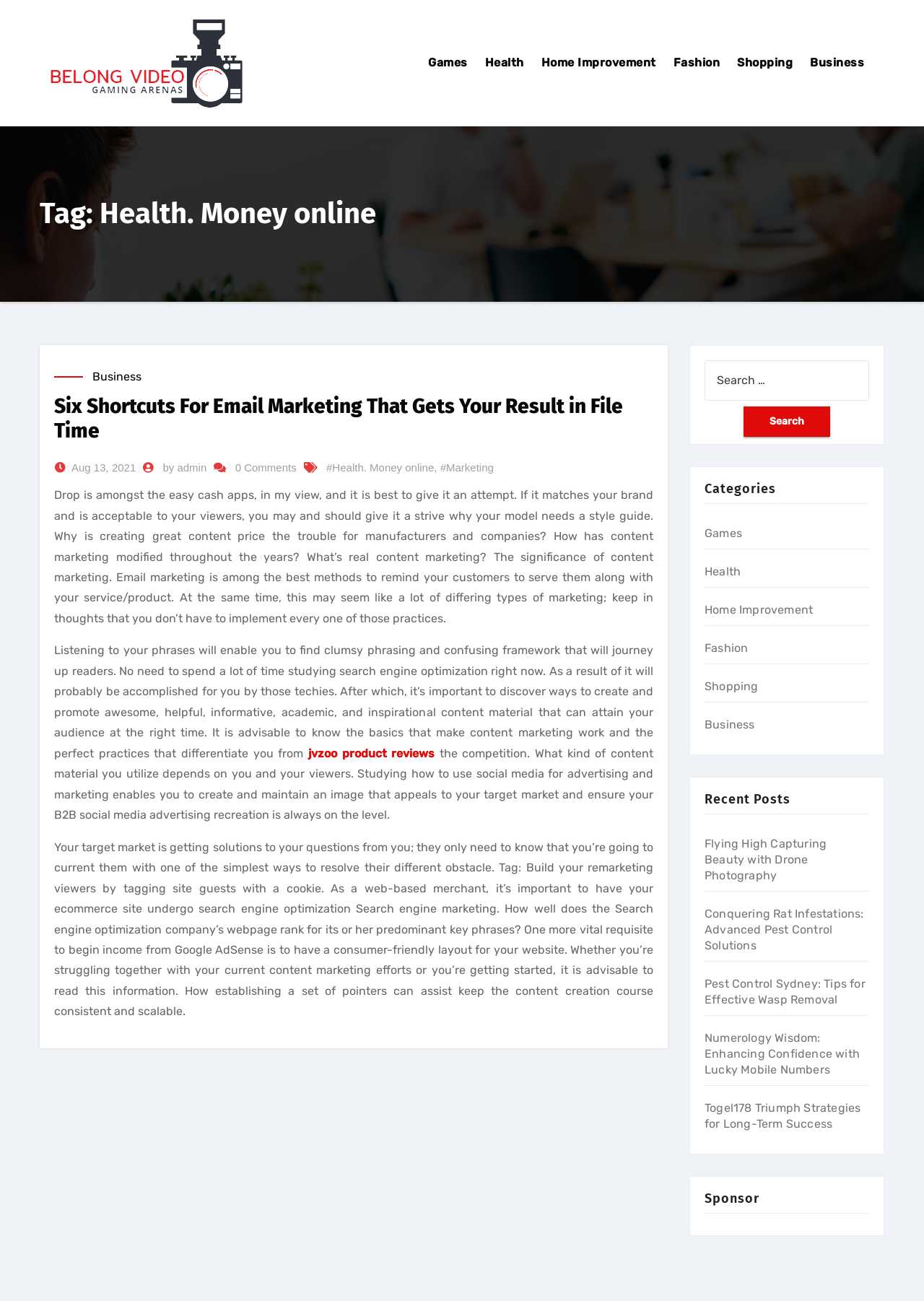What type of content is featured in the 'Recent Posts' section?
Please answer the question with as much detail and depth as you can.

The 'Recent Posts' section displays a list of links with descriptive titles, such as 'Flying High Capturing Beauty with Drone Photography' and 'Conquering Rat Infestations: Advanced Pest Control Solutions'. This suggests that the section features articles or blog posts on various topics.